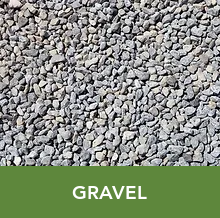Please give a succinct answer to the question in one word or phrase:
What is the purpose of the bold white lettering in the image?

To emphasize the importance of gravel